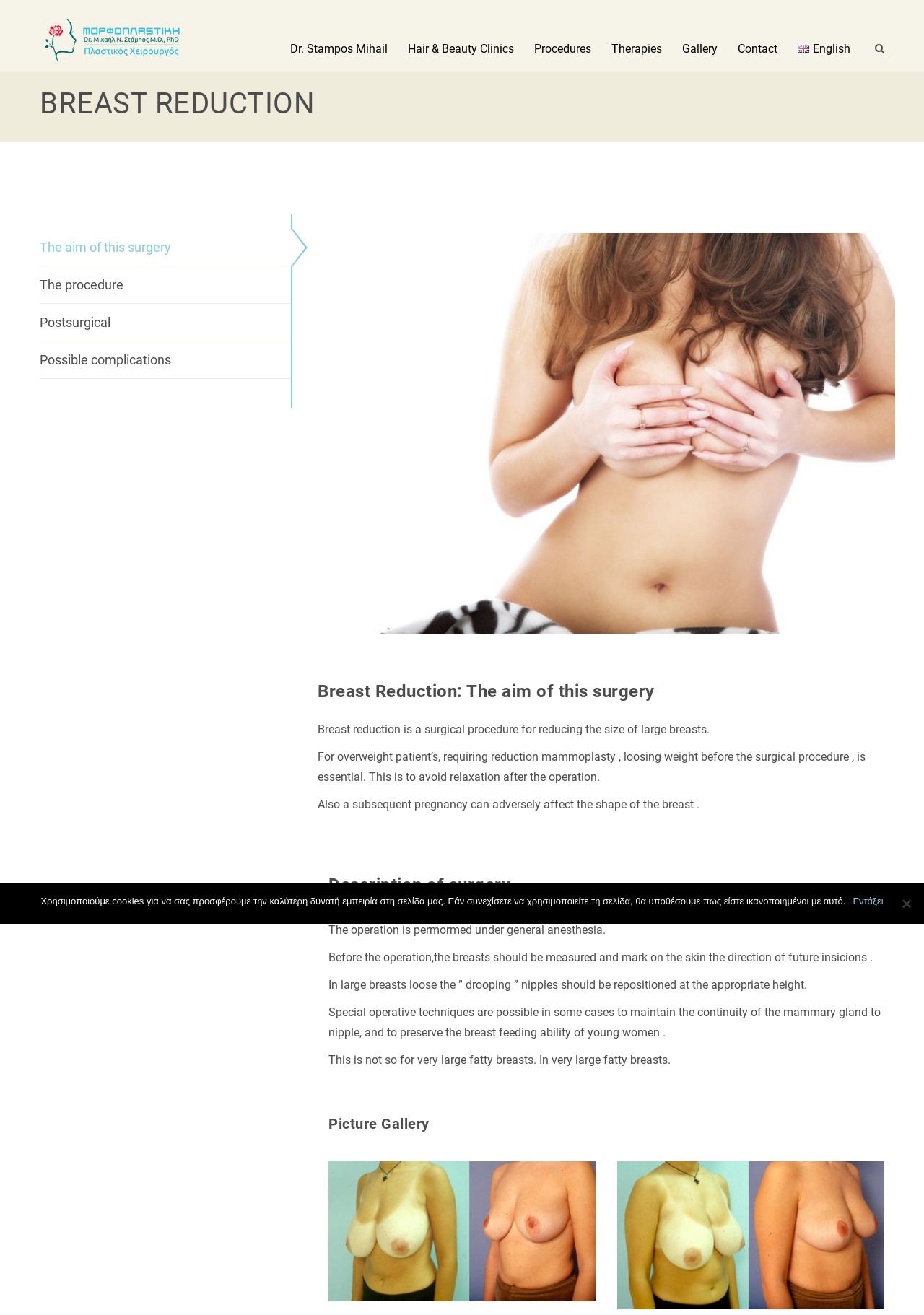Kindly respond to the following question with a single word or a brief phrase: 
What is the importance of weight loss before the surgical procedure?

To avoid relaxation after the operation